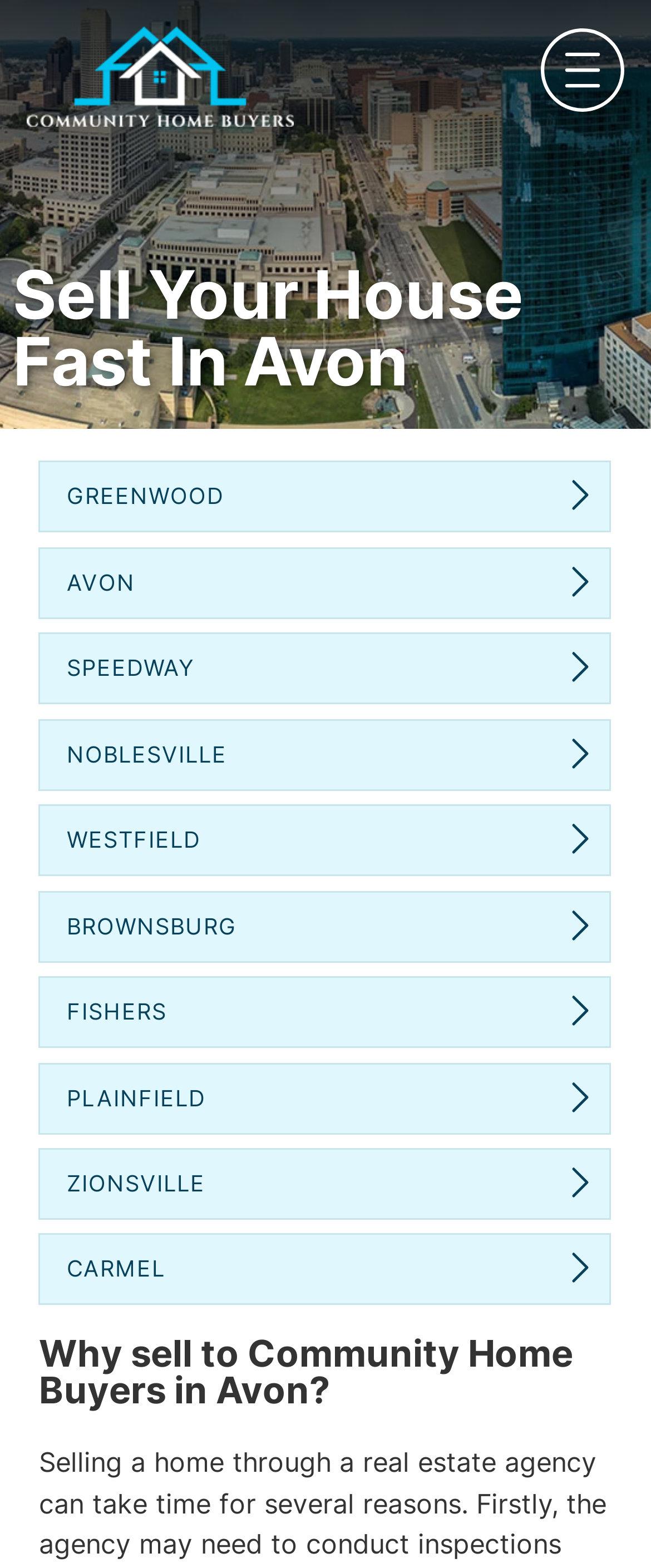Can you identify the bounding box coordinates of the clickable region needed to carry out this instruction: 'Get details about selling your house in Avon'? The coordinates should be four float numbers within the range of 0 to 1, stated as [left, top, right, bottom].

[0.104, 0.361, 0.209, 0.383]